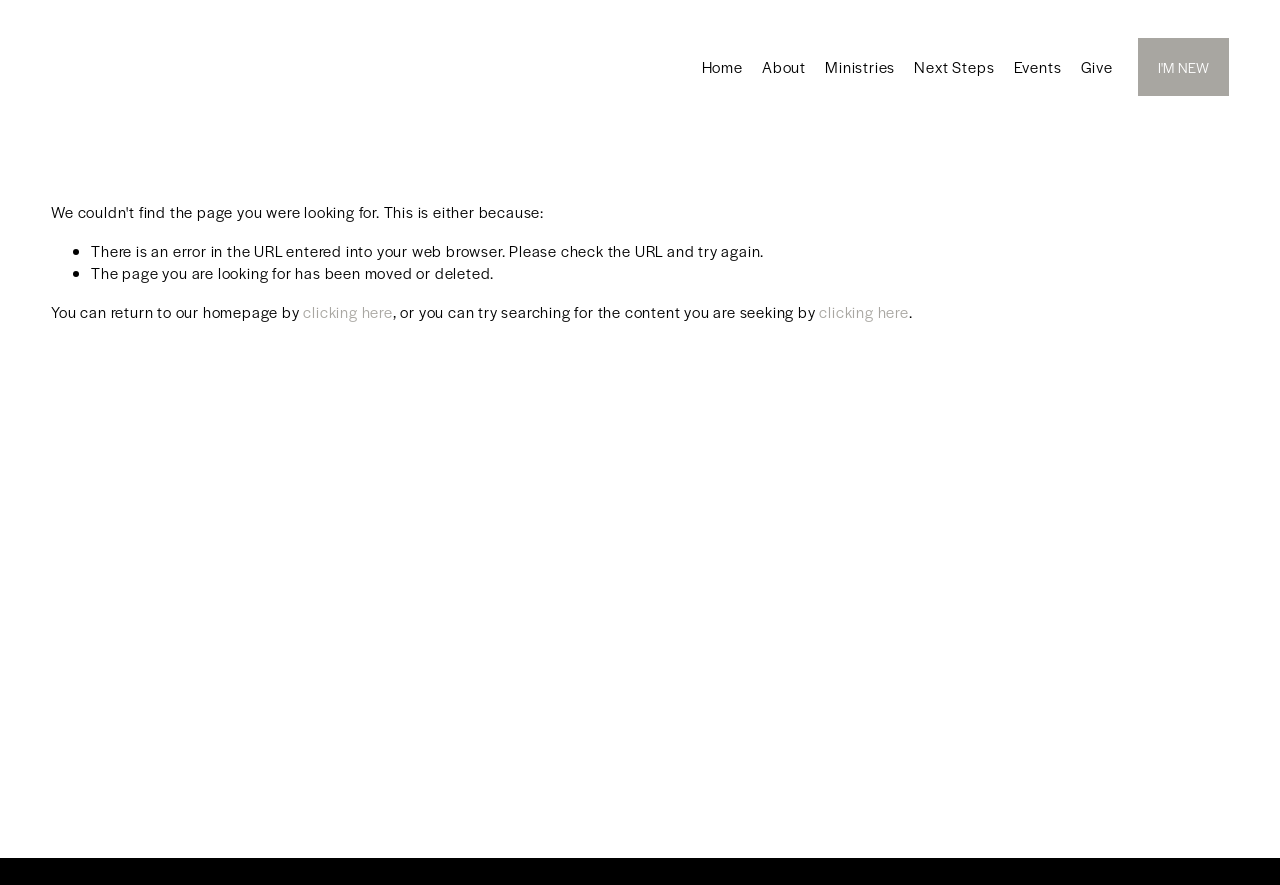Please determine the bounding box coordinates of the element's region to click in order to carry out the following instruction: "give online". The coordinates should be four float numbers between 0 and 1, i.e., [left, top, right, bottom].

[0.844, 0.061, 0.869, 0.09]